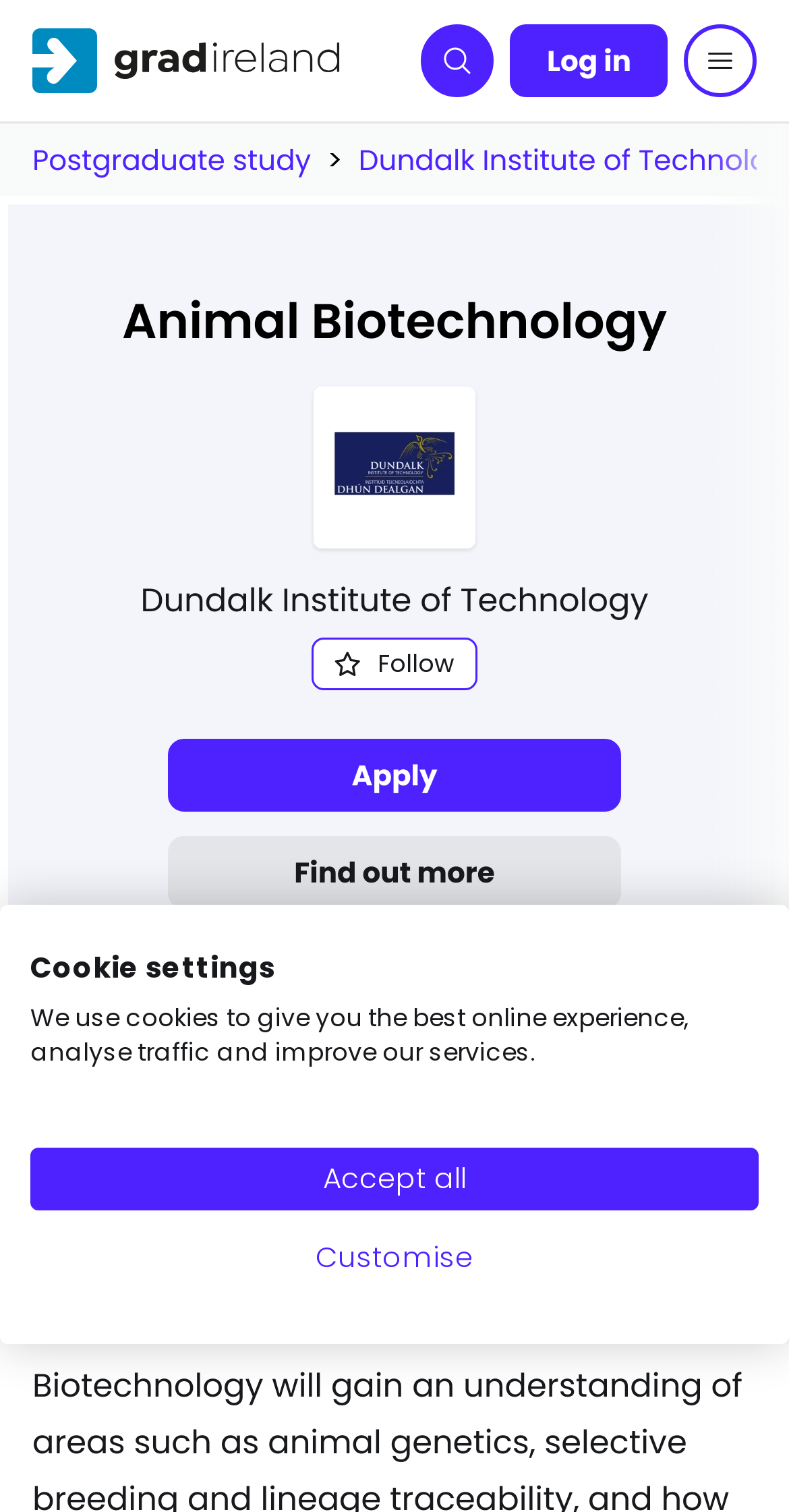Provide an in-depth caption for the elements present on the webpage.

The webpage is about the Certificate in Animal Biotechnology. At the top left, there is a link to "gradireland" accompanied by an image, and a "Skip to content" button. To the right of these elements, there is a "Menu" button, a "Search" button, and a "Log in" link. 

Below the top navigation, there is a link to "Postgraduate study" followed by a ">" symbol. Further down, there is a large section that contains an image, a link to "Dundalk Institute of Technology", a "Follow" button, an "Apply" link, a "Find out more" link, and a "Save" button. 

The main heading "Animal Biotechnology" is located near the bottom of the page. Above the heading, there is a section with cookie settings, including a "Cookie settings" label, a description of how cookies are used, and two buttons: "Accept all" and "Customise".